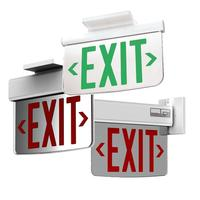Explain in detail what you see in the image.

This image showcases a collection of exit signs designed for enhanced visibility and safety in emergency situations. The signs feature a prominent "<EXIT>" label, with variations in color: one is illuminated in bright green, indicating a clear exit direction, while another is designed in a contrasting red. The third sign is rendered in a neutral gray tone, which could be suitable for various settings. Each sign is mounted in a sleek case, emphasizing a modern design suitable for both commercial and residential applications. These exit signs exemplify essential safety features, ensuring that they are easily recognizable during emergencies.